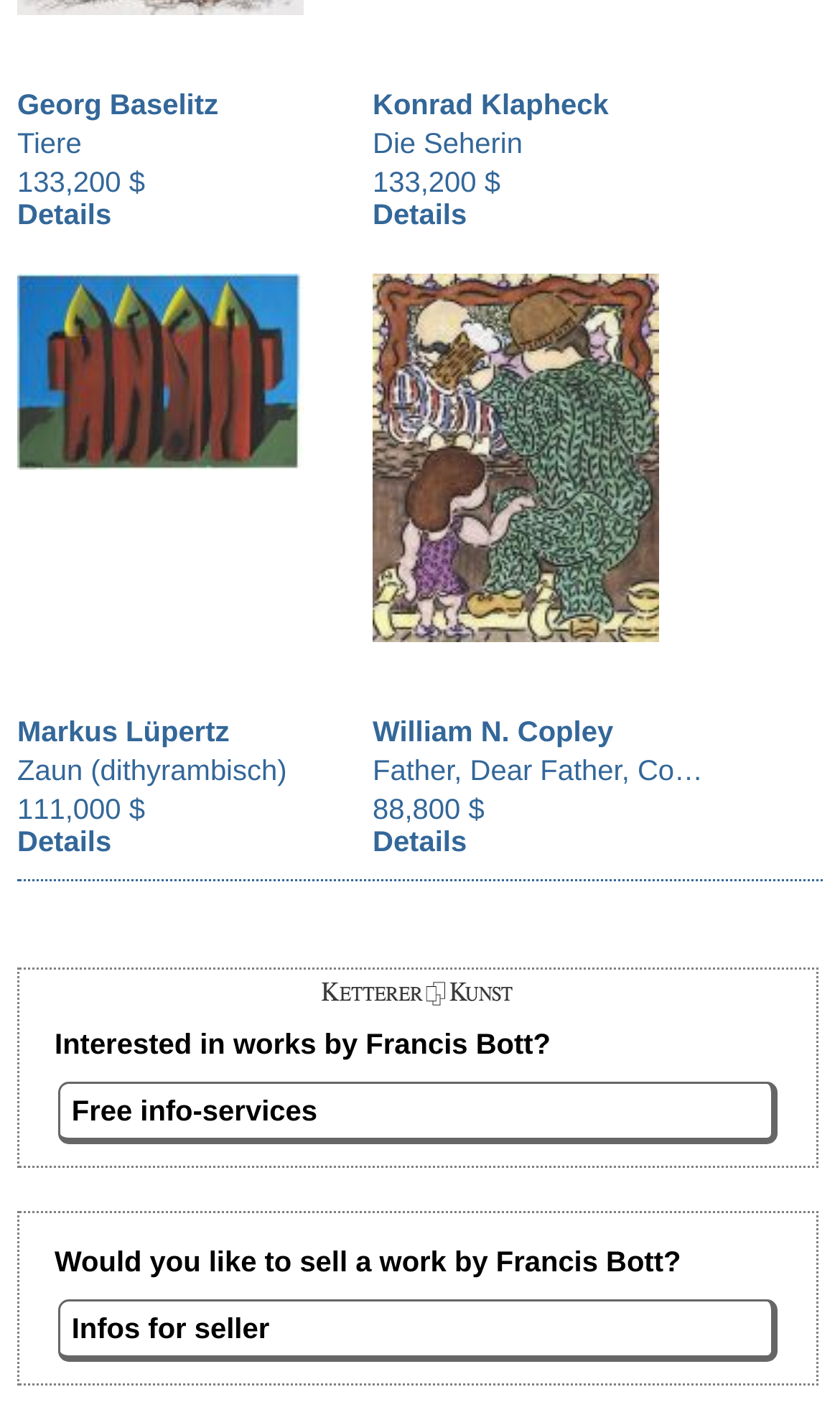Is there an option to get free information services? Examine the screenshot and reply using just one word or a brief phrase.

Yes